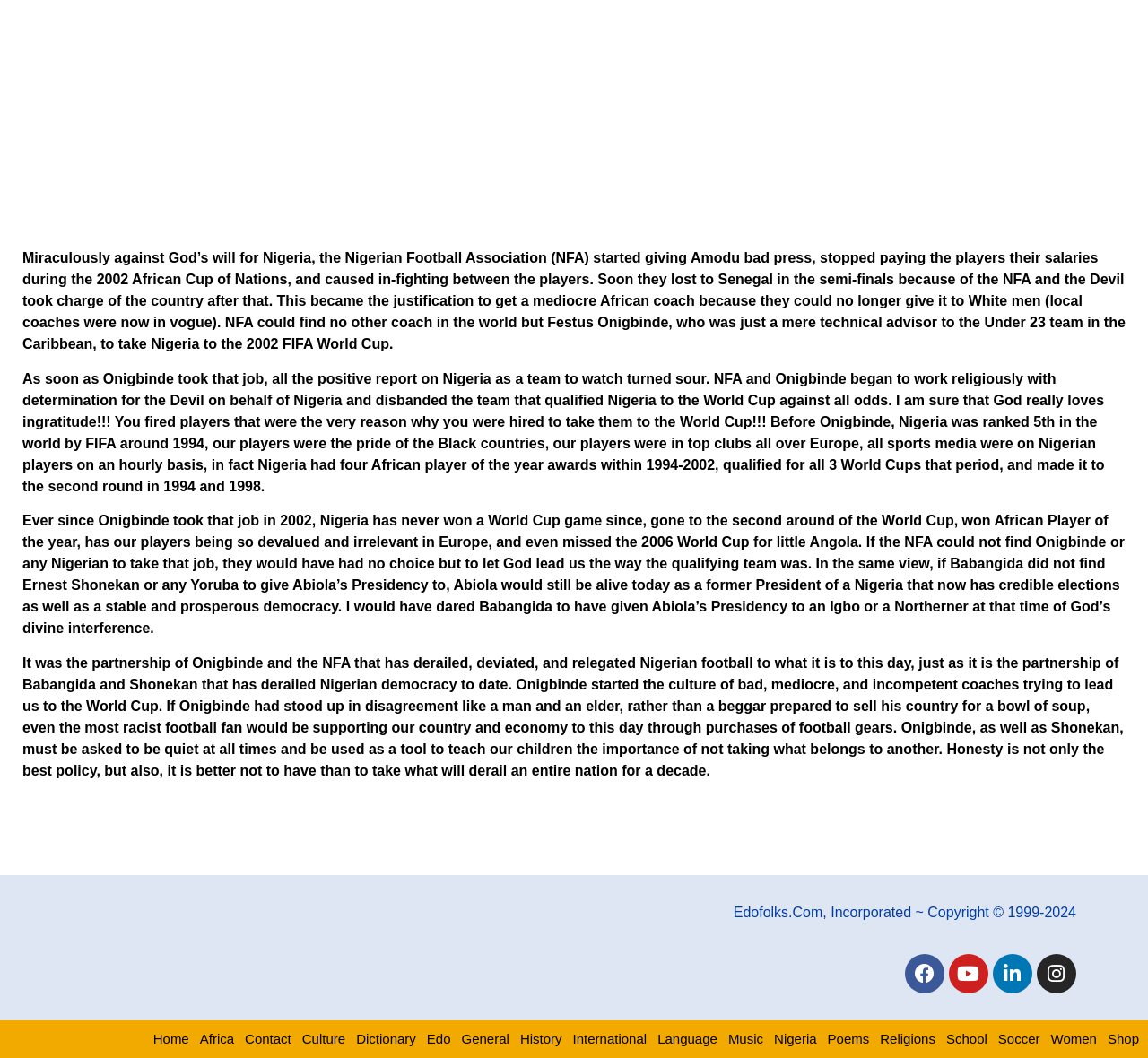Please determine the bounding box coordinates of the area that needs to be clicked to complete this task: 'View Nigeria page'. The coordinates must be four float numbers between 0 and 1, formatted as [left, top, right, bottom].

[0.674, 0.973, 0.711, 0.992]